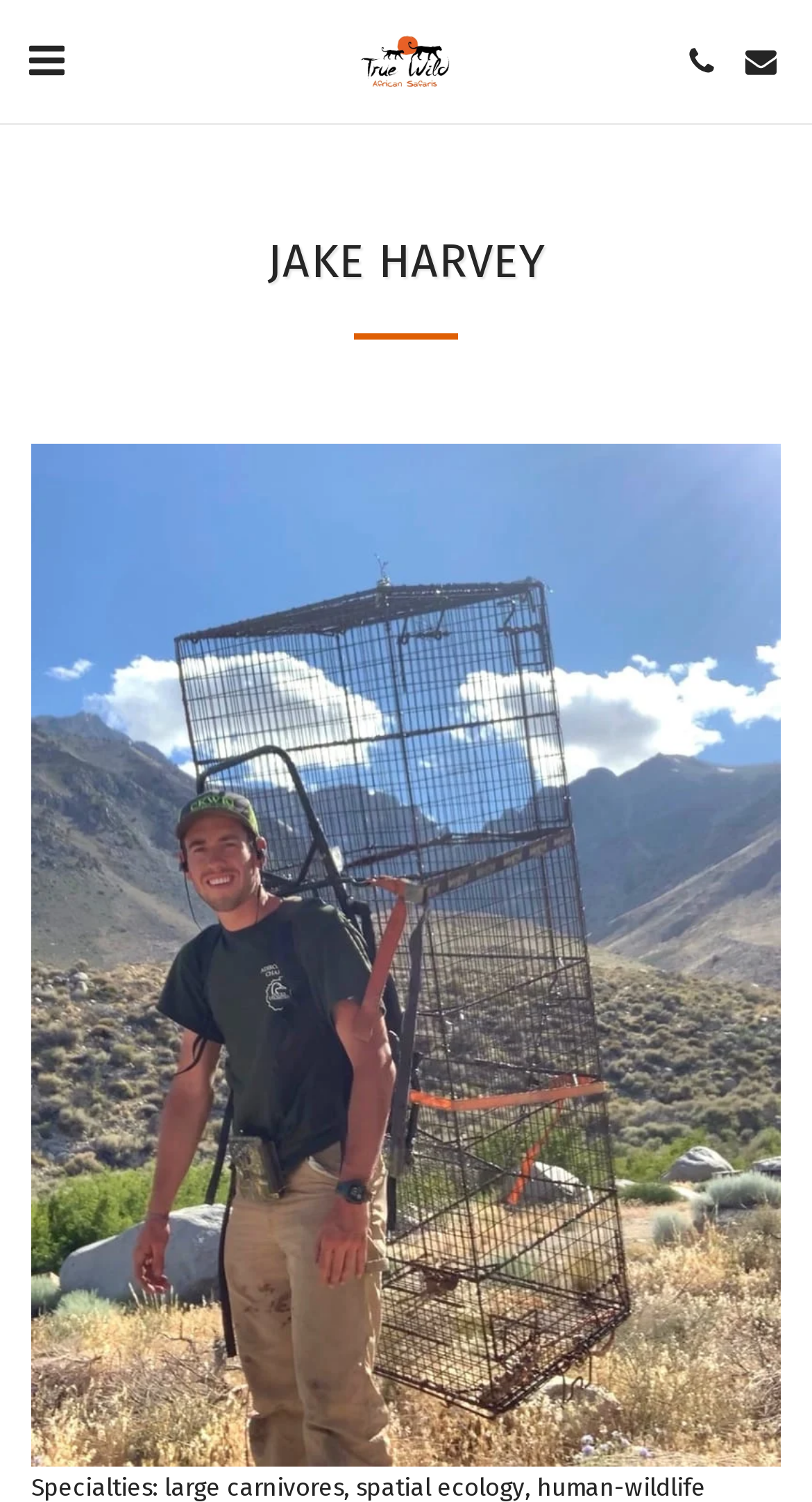Specify the bounding box coordinates (top-left x, top-left y, bottom-right x, bottom-right y) of the UI element in the screenshot that matches this description: alt="bars"

[0.013, 0.014, 0.1, 0.067]